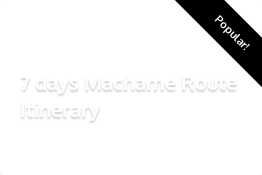Elaborate on the elements present in the image.

This image features a promotional graphic highlighting the "7 days Machame Route Itinerary," emphasizing its popularity with a prominent label stating "Popular!" The itinerary suggests that it is a well-favored and sought-after option among climbers looking to ascend Mount Kilimanjaro via the Machame route, known for its stunning scenery and diverse landscapes. This route is often praised for providing an excellent balance of challenge and accessibility, making it a preferred choice for trekkers seeking an unforgettable experience during their Kilimanjaro adventure.